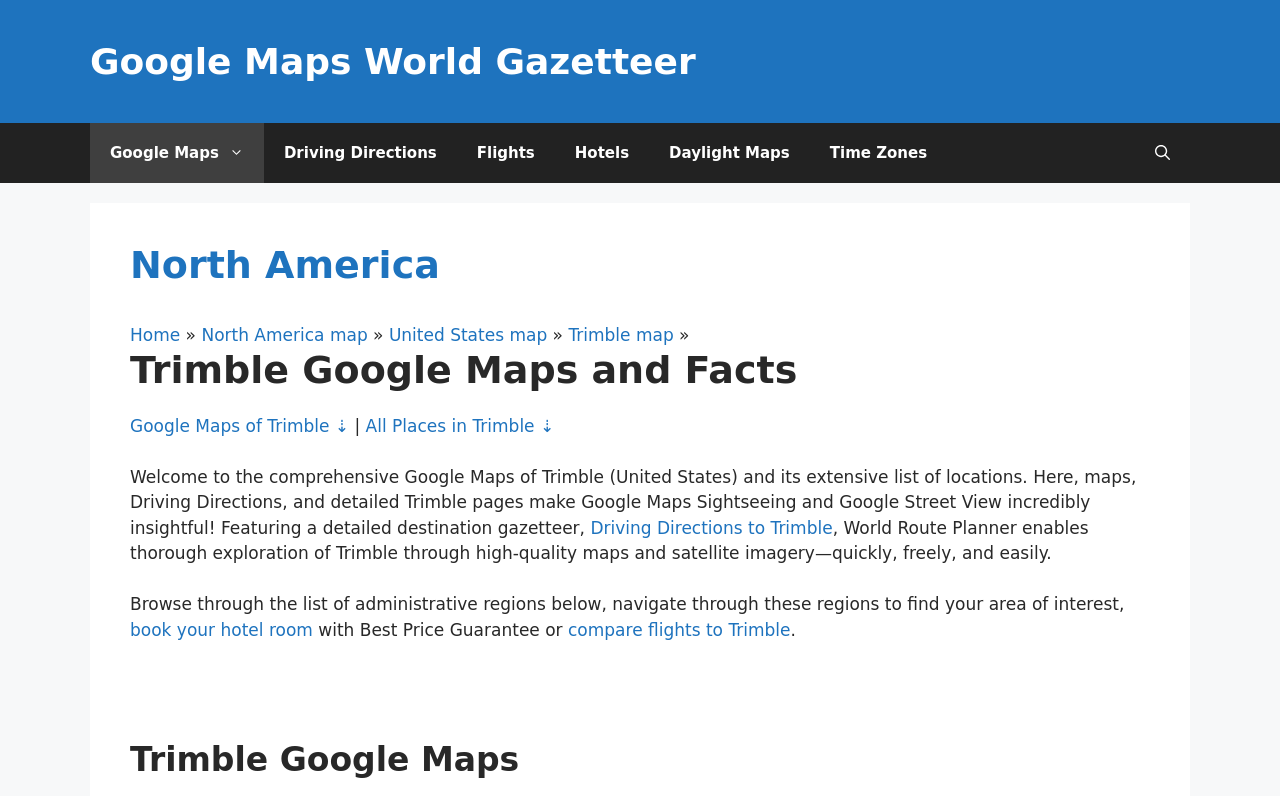Pinpoint the bounding box coordinates for the area that should be clicked to perform the following instruction: "Explore Trimble map".

[0.157, 0.408, 0.287, 0.433]